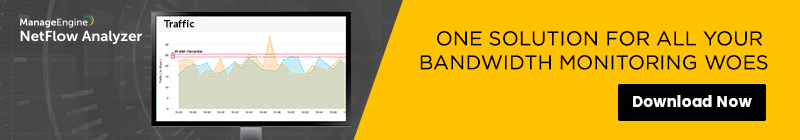What is the purpose of the banner?
Answer the question with a thorough and detailed explanation.

The caption states that the banner is designed to attract attention and promote the effectiveness of the NetFlow Analyzer in solving network performance issues, implying that the primary purpose of the banner is to promote the software.